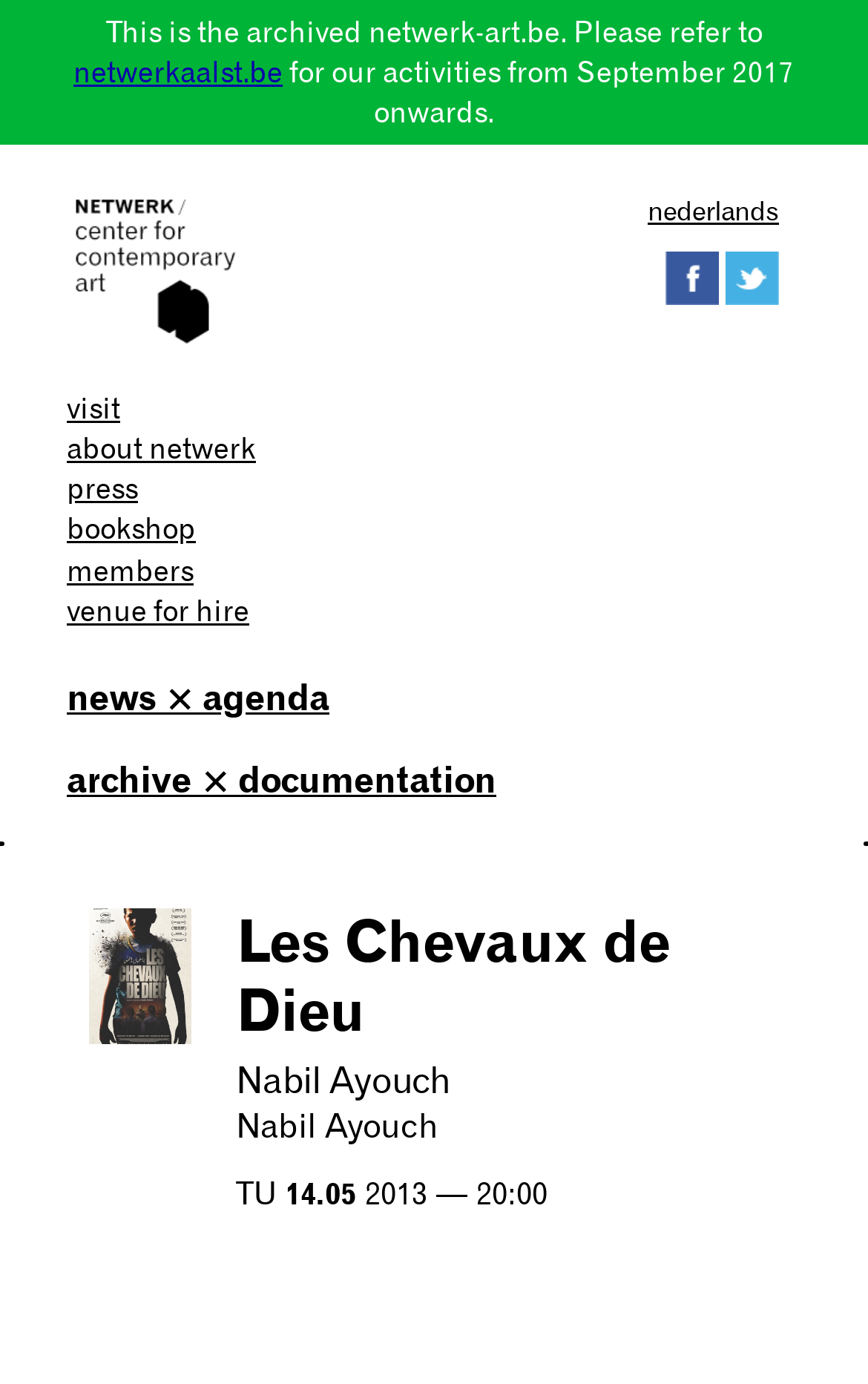Answer the question with a brief word or phrase:
How many social media links are there?

2